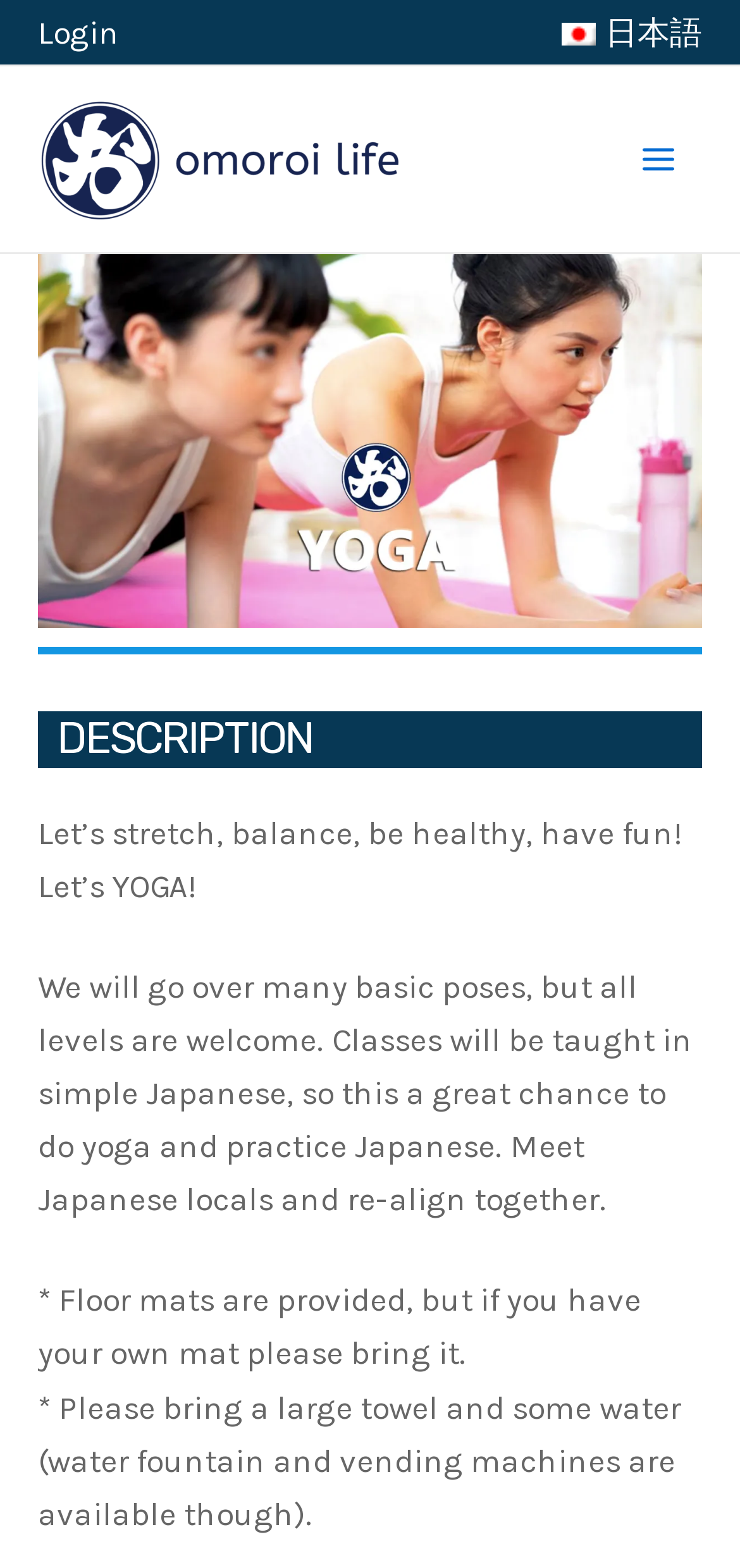What should I bring to the yoga class?
Please respond to the question thoroughly and include all relevant details.

The webpage mentions that 'Please bring a large towel and some water', so I understand that these are the necessary items to bring to the yoga class.